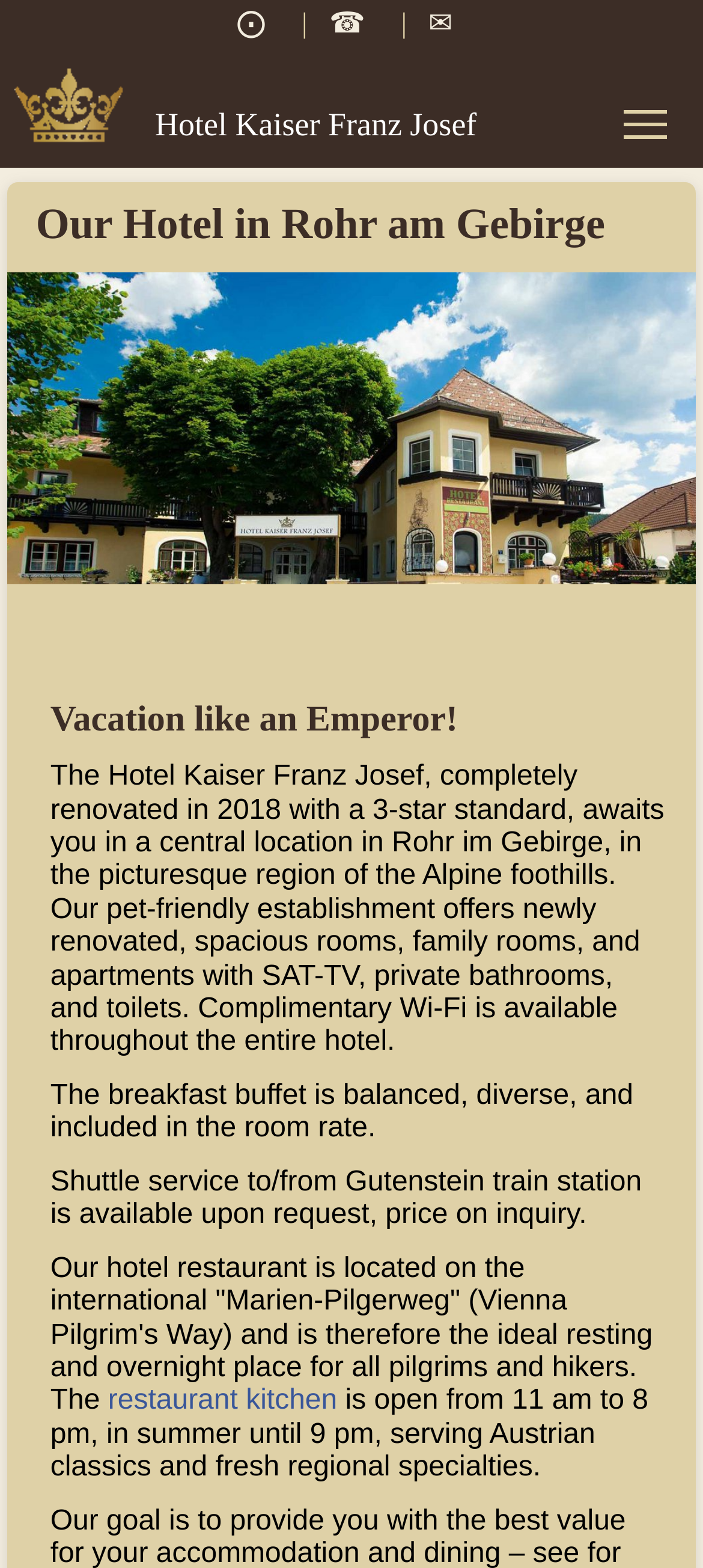Bounding box coordinates are specified in the format (top-left x, top-left y, bottom-right x, bottom-right y). All values are floating point numbers bounded between 0 and 1. Please provide the bounding box coordinate of the region this sentence describes: Hotel

[0.0, 0.113, 1.0, 0.171]